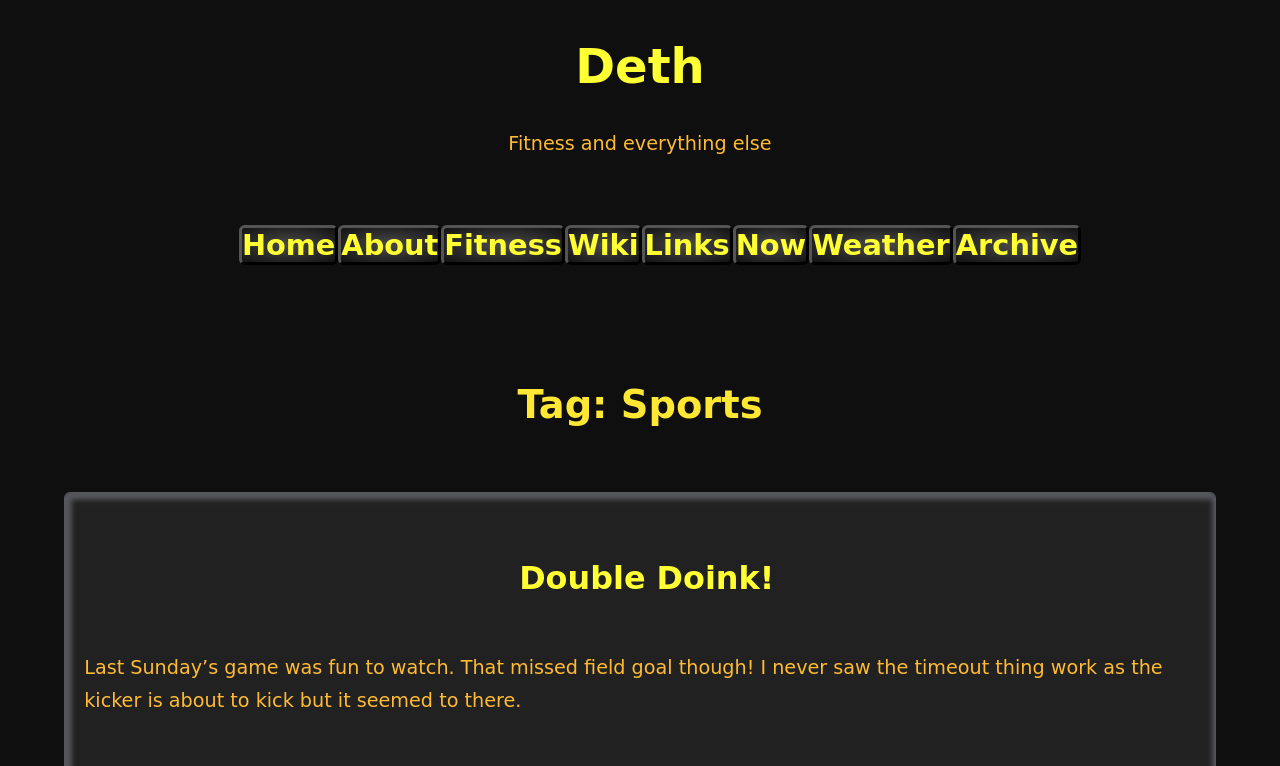How many navigation links are available?
Please give a well-detailed answer to the question.

The navigation section contains links to 'Home', 'About', 'Fitness', 'Wiki', 'Links', 'Now', and 'Weather', which totals 7 navigation links.